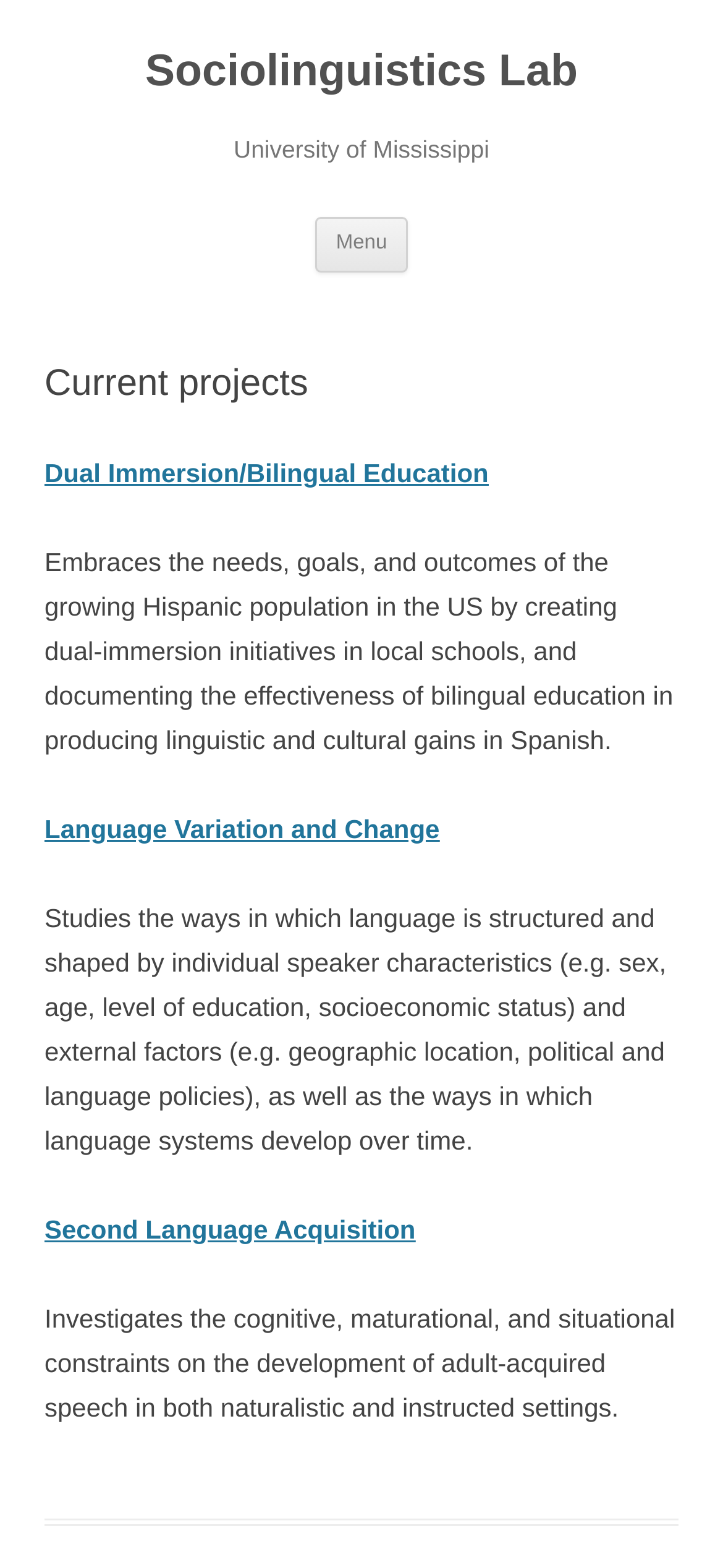Using the format (top-left x, top-left y, bottom-right x, bottom-right y), provide the bounding box coordinates for the described UI element. All values should be floating point numbers between 0 and 1: Sociolinguistics Lab

[0.201, 0.028, 0.799, 0.065]